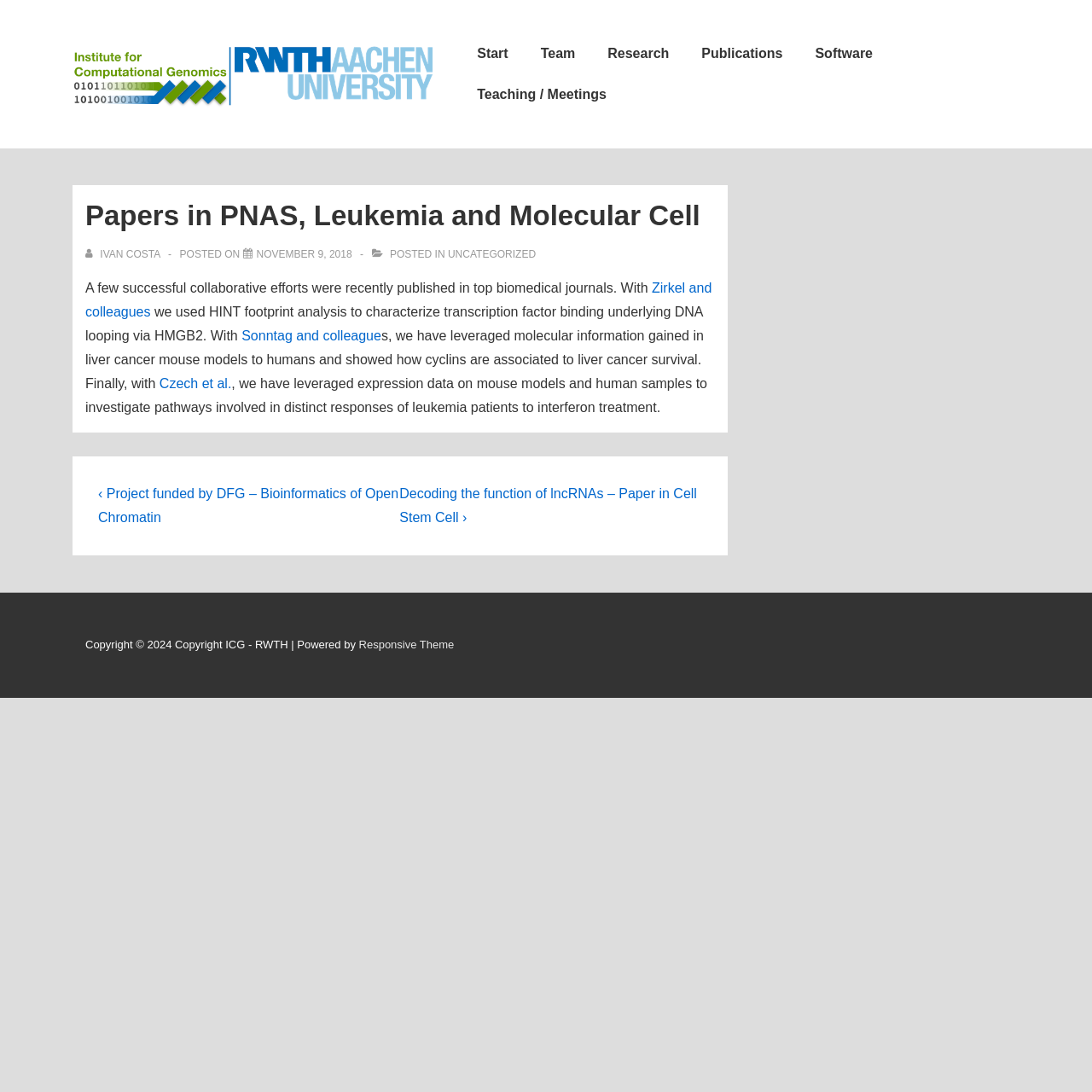Determine the coordinates of the bounding box that should be clicked to complete the instruction: "Learn more about Services". The coordinates should be represented by four float numbers between 0 and 1: [left, top, right, bottom].

None